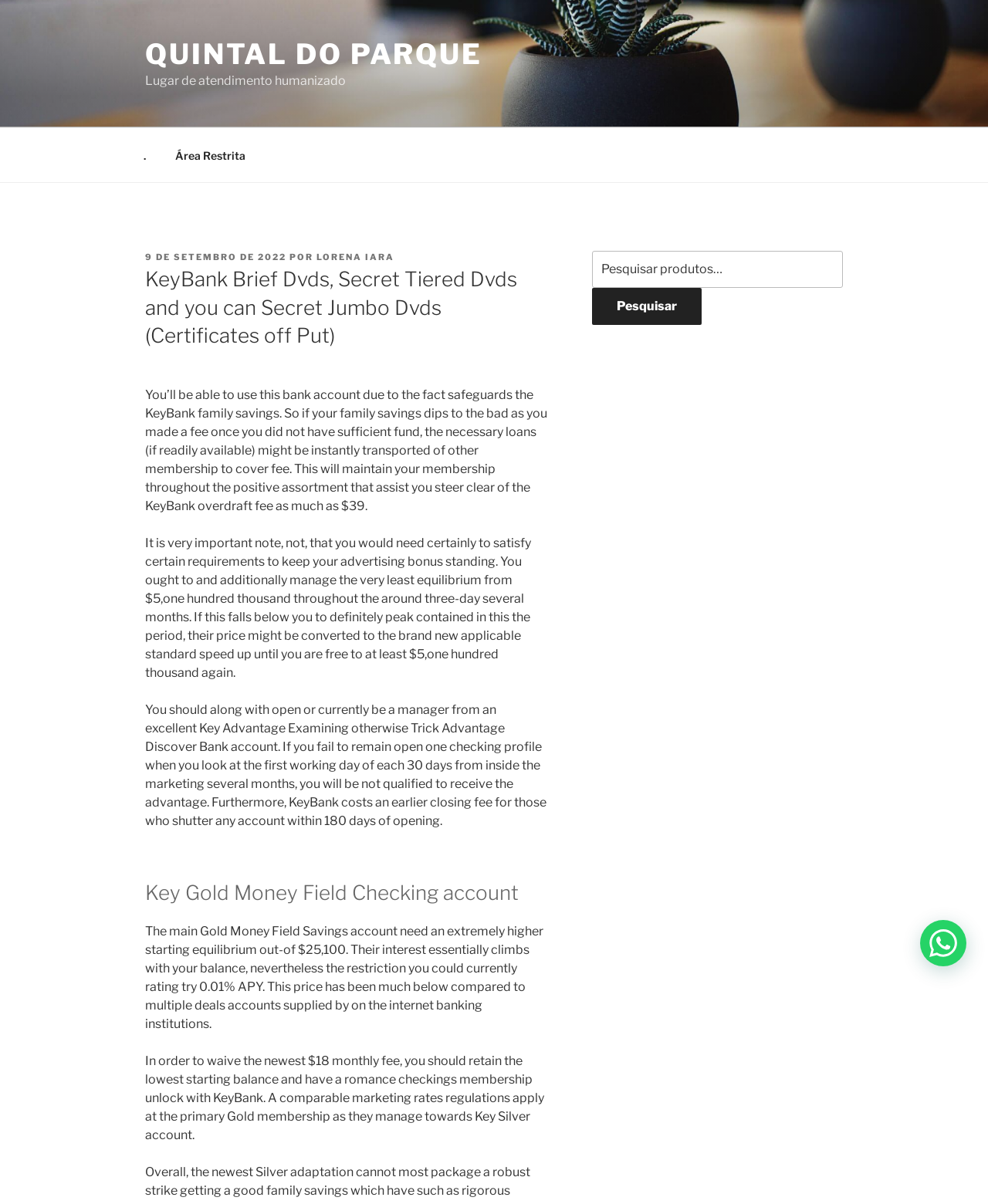Can you look at the image and give a comprehensive answer to the question:
What is the name of the bank account that safeguards the KeyBank family savings?

The webpage describes a bank account that safeguards the KeyBank family savings, and the heading 'KeyBank Brief Dvds, Secret Tiered Dvds and you can Secret Jumbo Dvds (Certificates off Put)' suggests that the account is called KeyBank Brief Dvds.